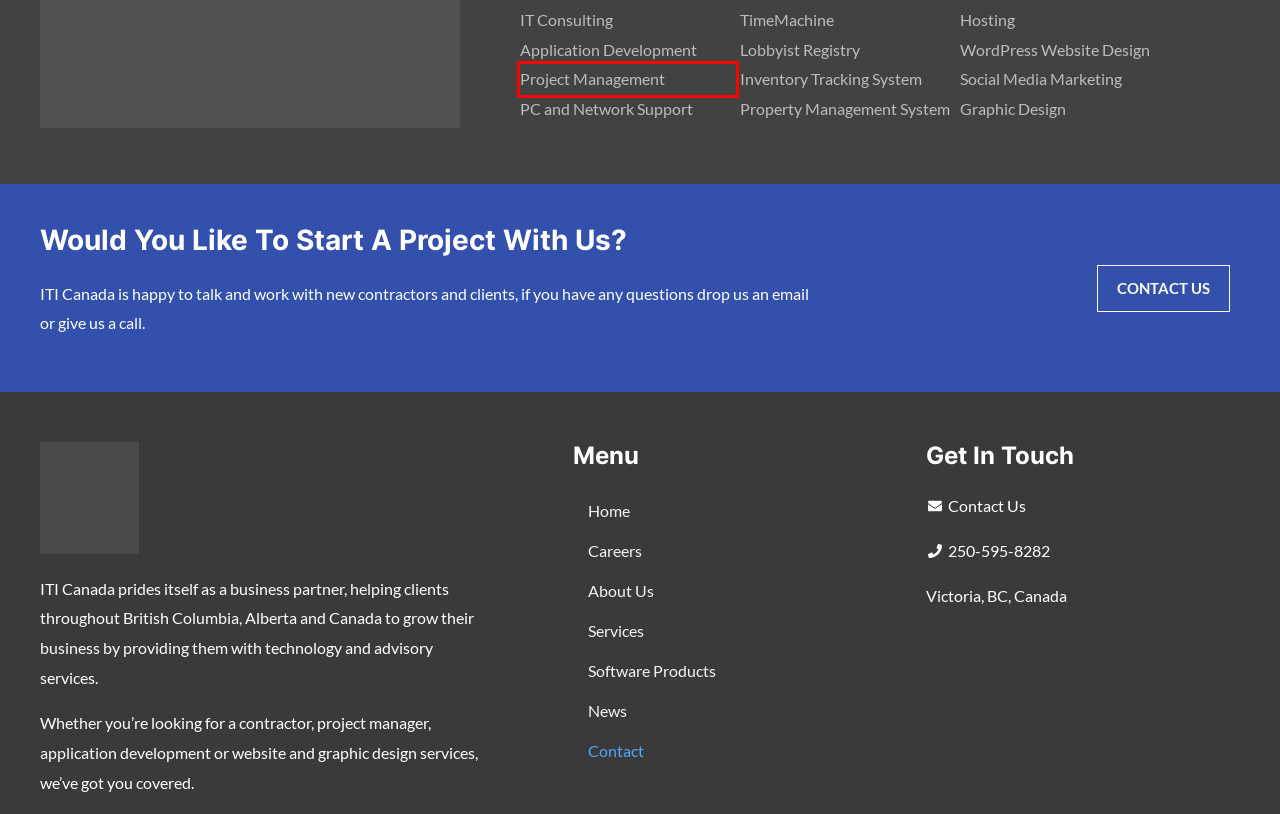Given a screenshot of a webpage with a red bounding box highlighting a UI element, determine which webpage description best matches the new webpage that appears after clicking the highlighted element. Here are the candidates:
A. Project Management - ITI Canada
B. TimeMachine - ITI Canada
C. PC and Network Support - ITI Canada
D. Hosting - ITI Hosting
E. Lobbyist Registry Application - ITI Canada
F. Inventory Tracking System - ITI Canada
G. Social Media Marketing - ITI Hosting
H. Application Development - ITI Canada

A